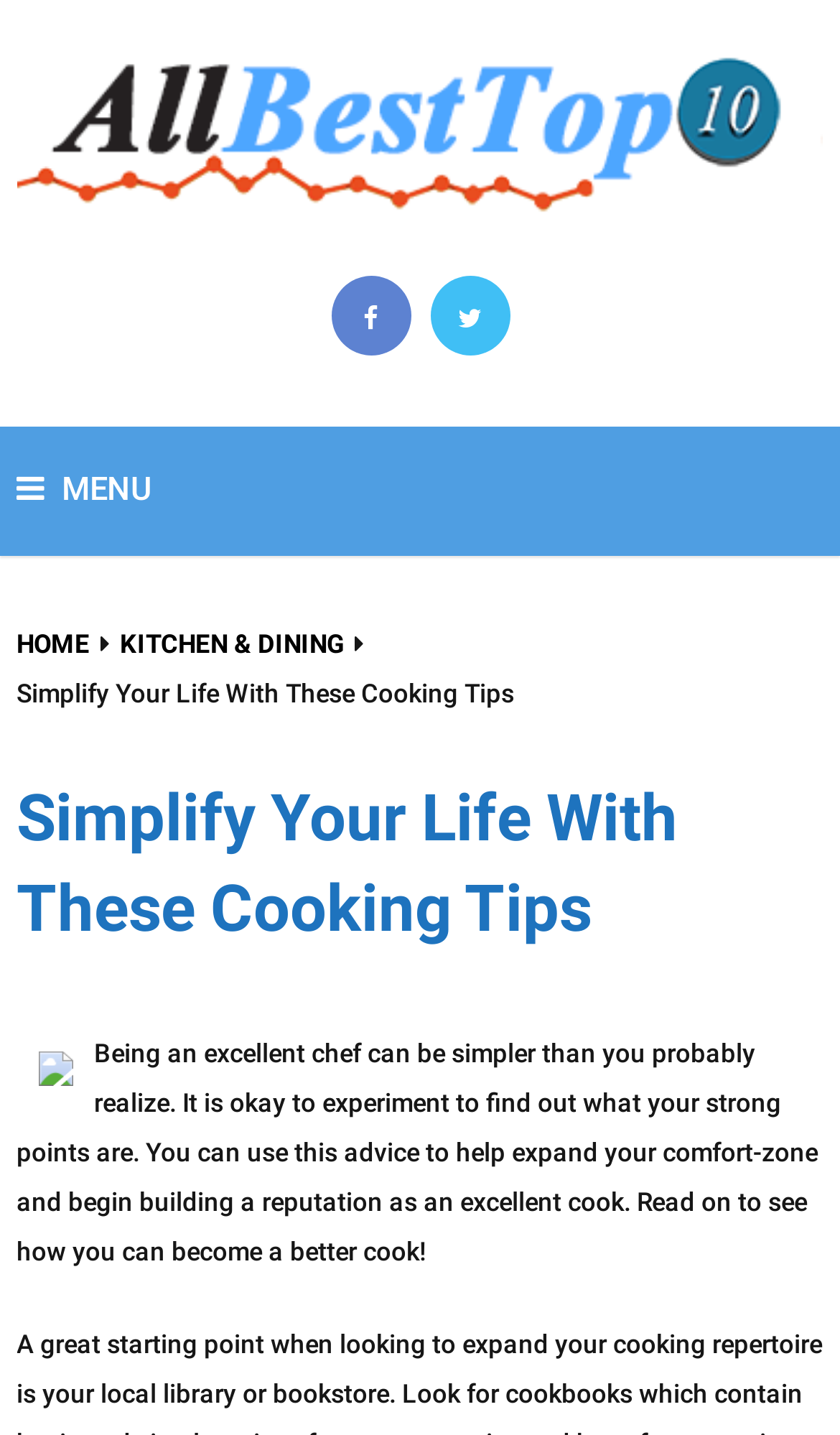Return the bounding box coordinates of the UI element that corresponds to this description: "Kitchen & Dining". The coordinates must be given as four float numbers in the range of 0 and 1, [left, top, right, bottom].

[0.143, 0.438, 0.41, 0.459]